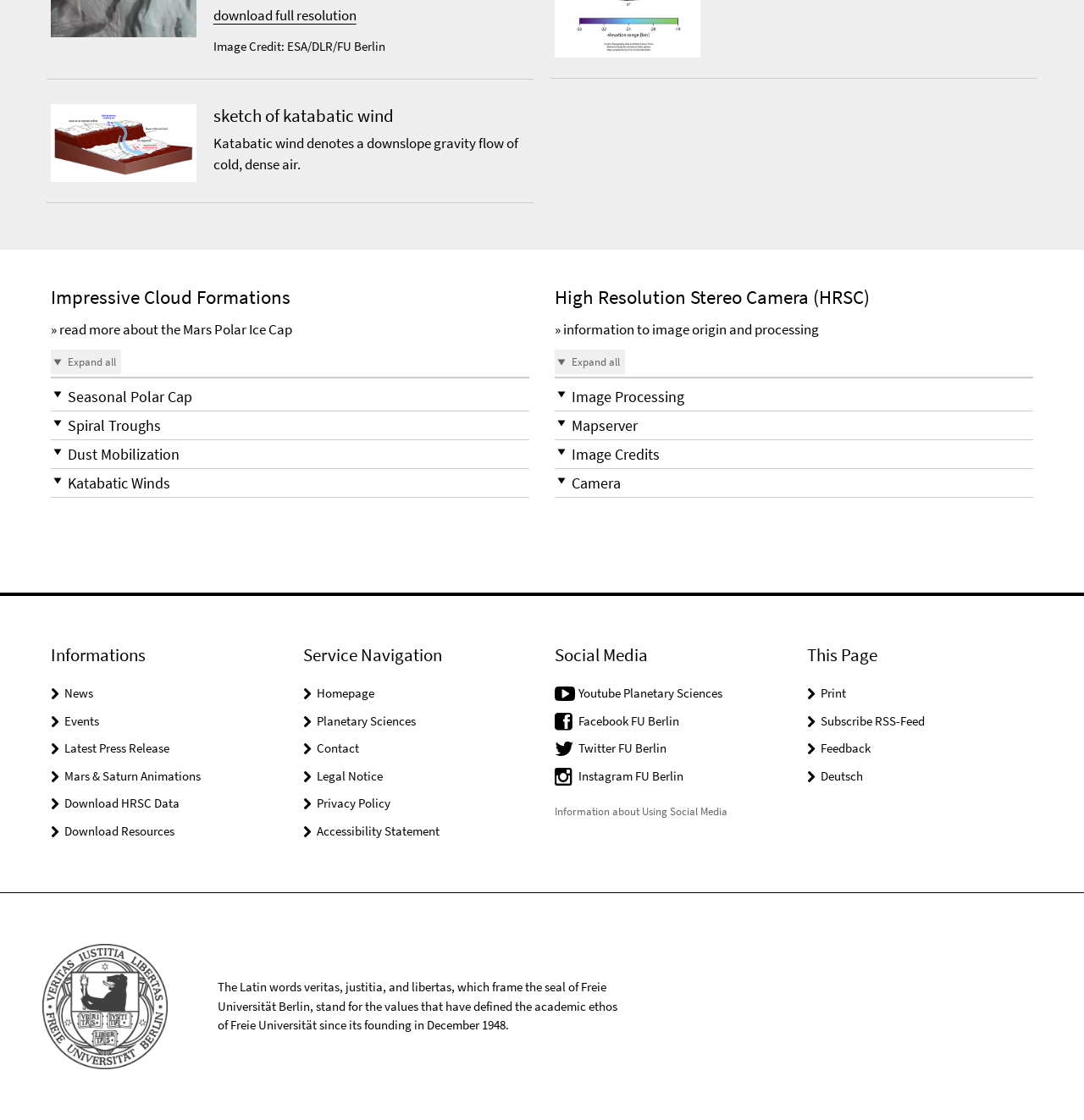What values are represented by the Latin words on the seal of Freie Universität Berlin?
Please provide a single word or phrase based on the screenshot.

Veritas, justitia, and libertas